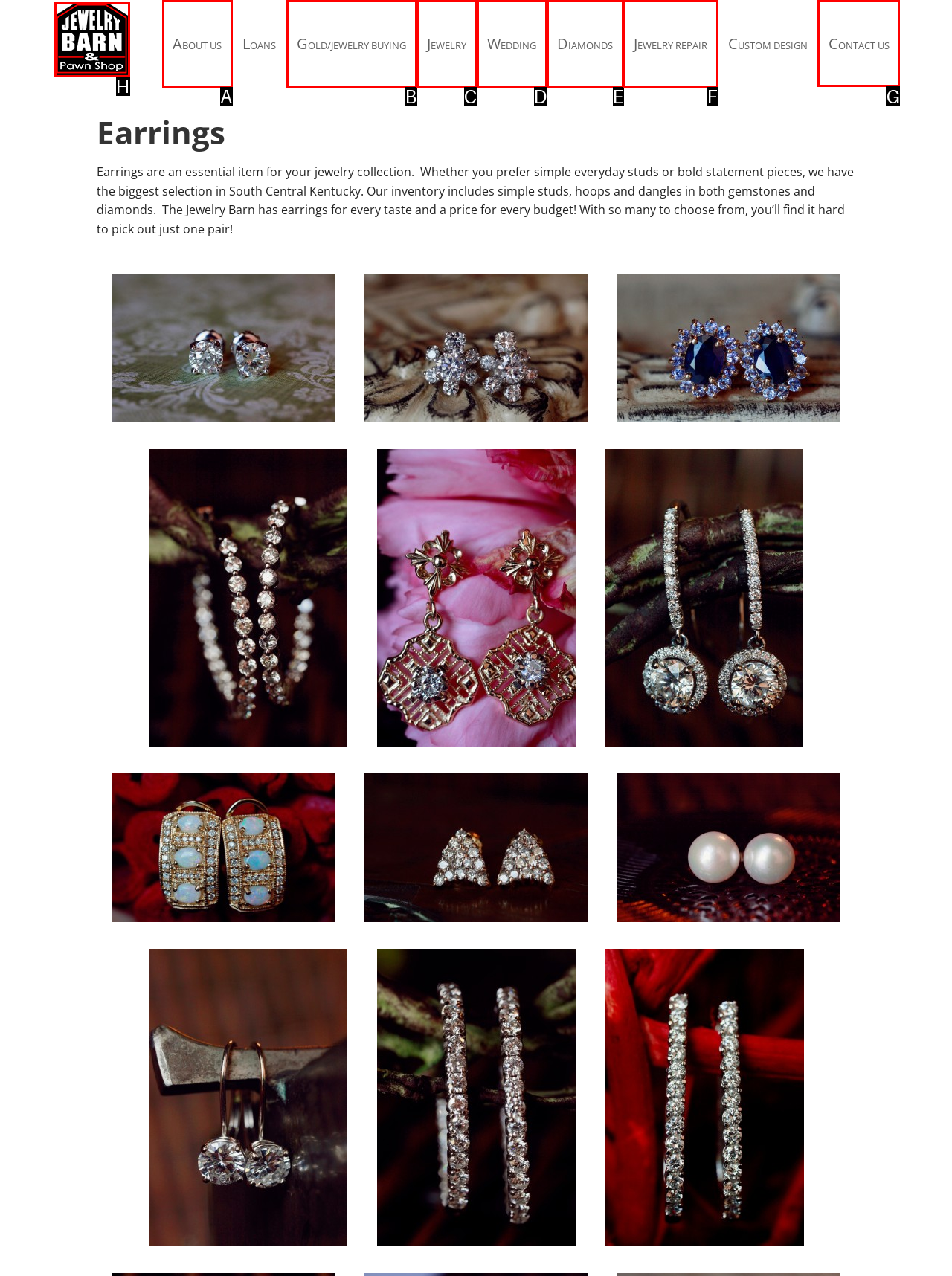Which HTML element should be clicked to fulfill the following task: Click on CONTACT US?
Reply with the letter of the appropriate option from the choices given.

G